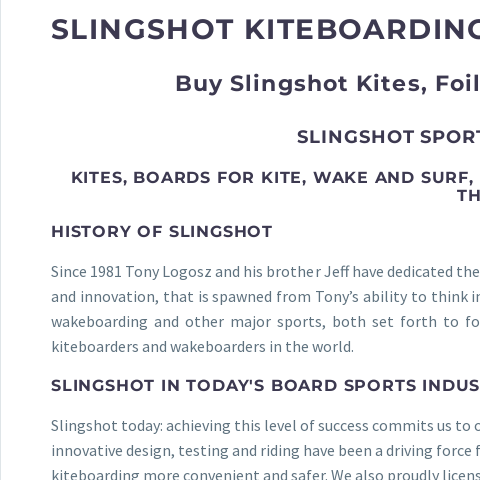Please provide a short answer using a single word or phrase for the question:
Who are the brothers mentioned in the caption?

Tony and Jeff Logosz